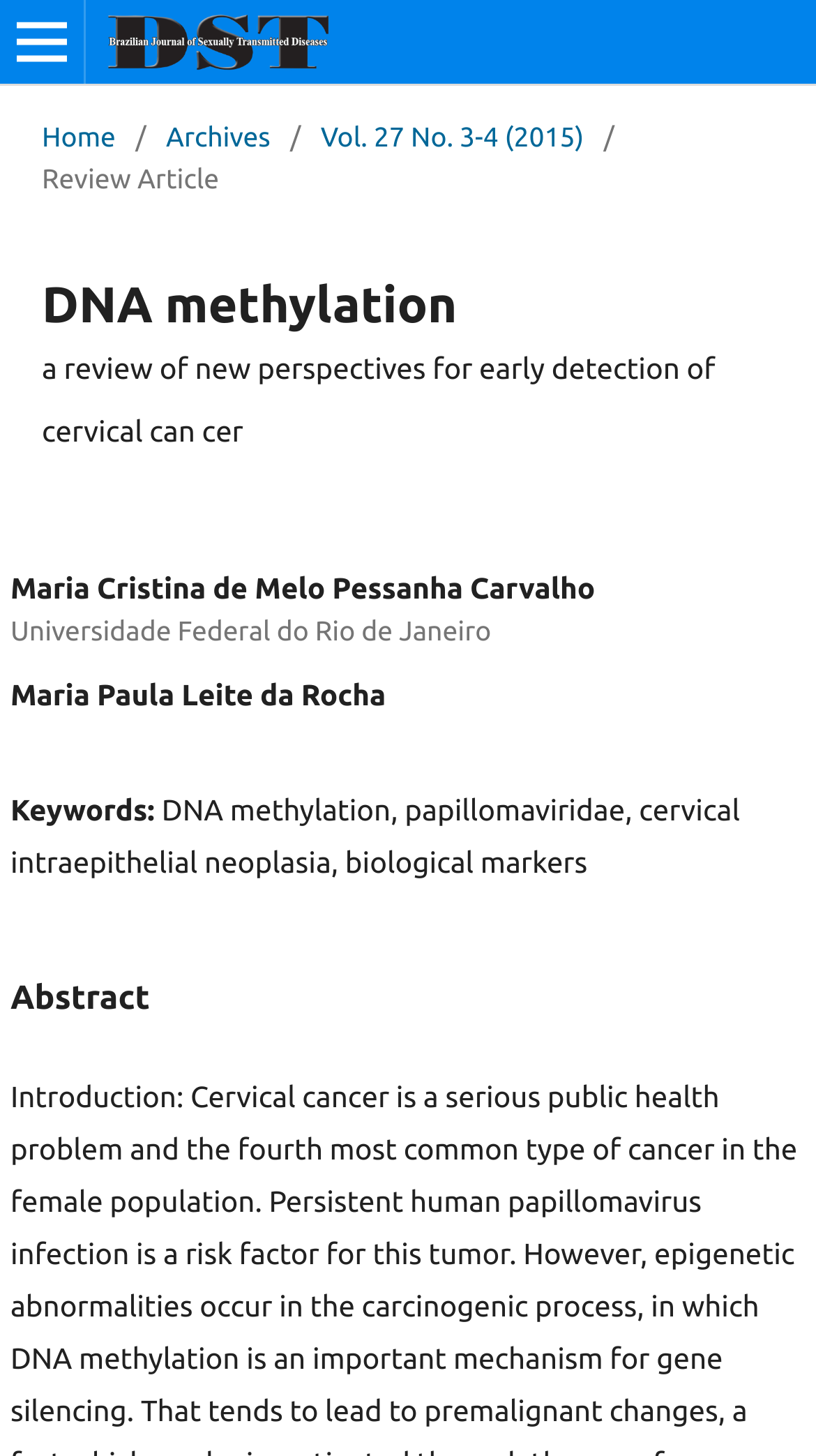Please answer the following query using a single word or phrase: 
What is the section below the headings?

Author information